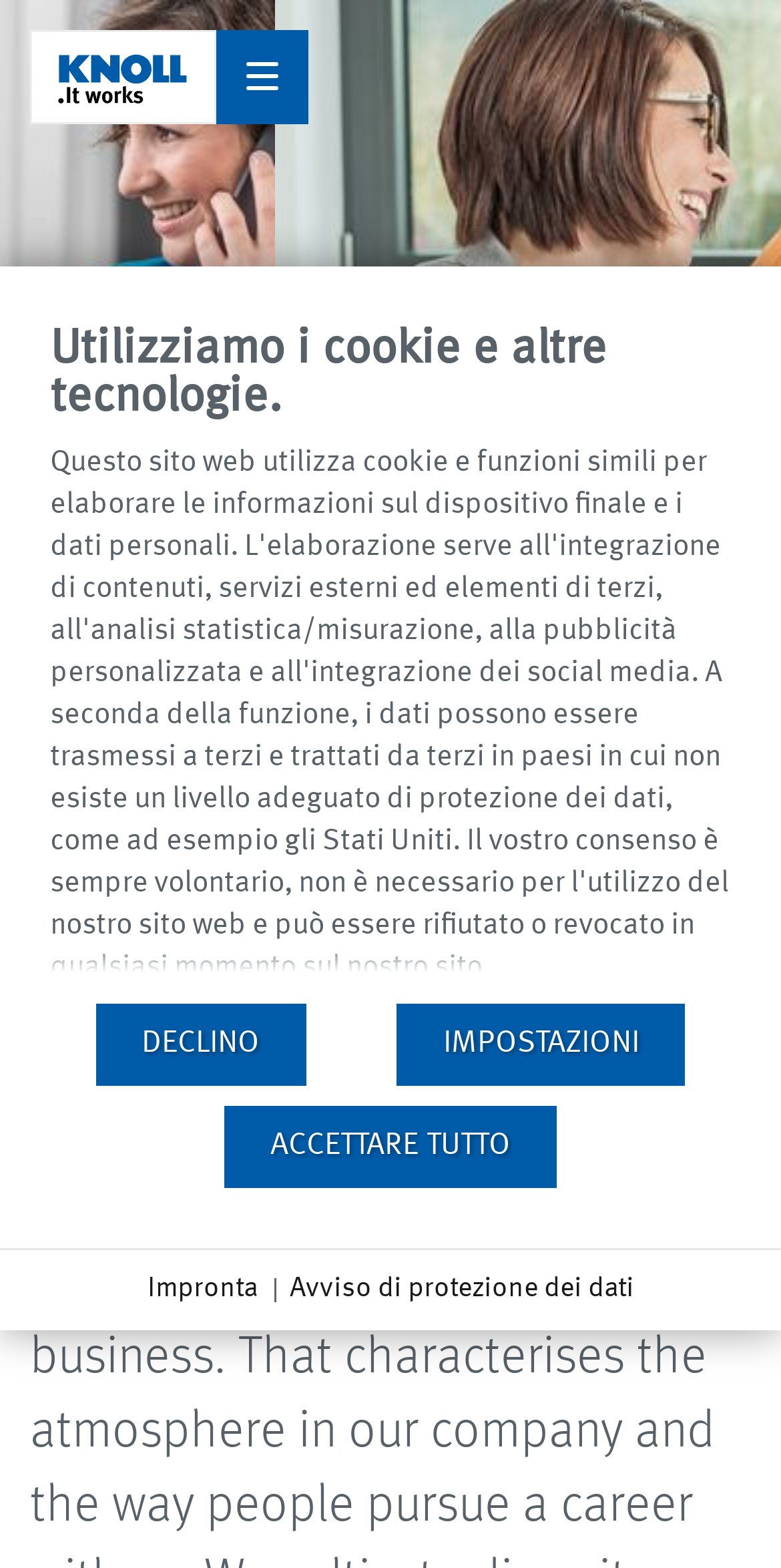Determine the bounding box coordinates of the target area to click to execute the following instruction: "View the image."

[0.051, 0.286, 0.385, 0.383]